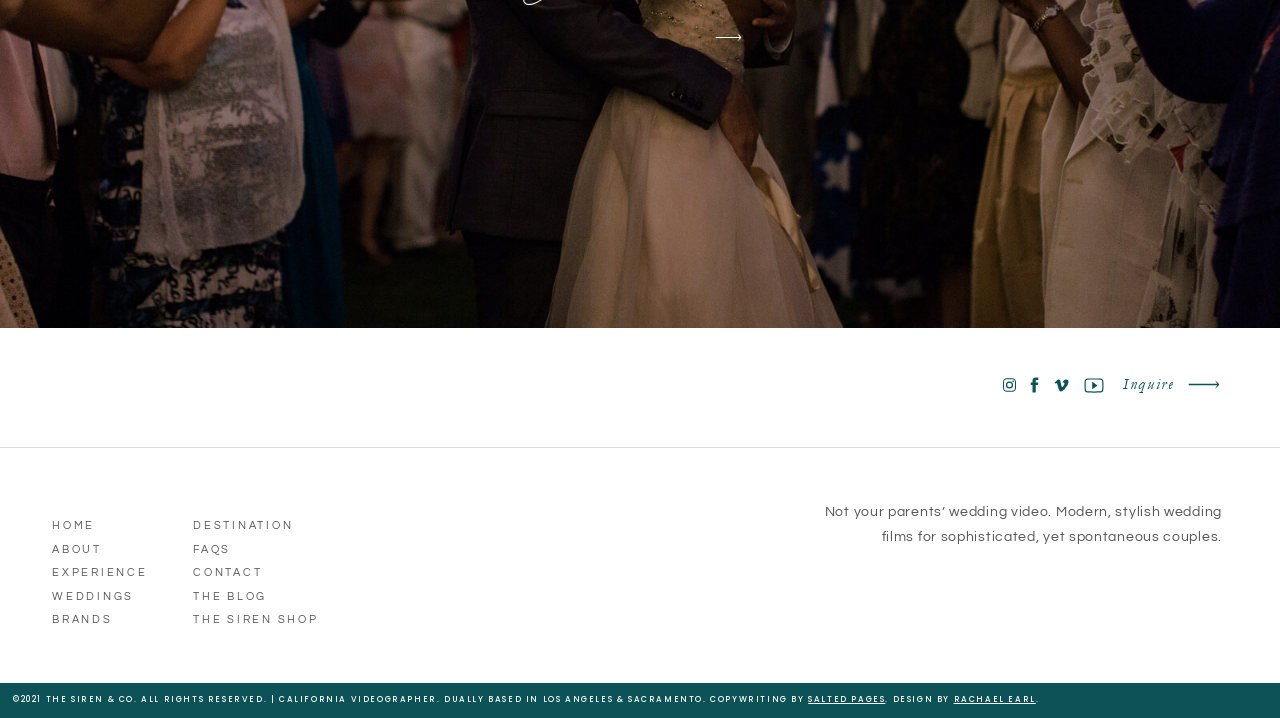Bounding box coordinates should be provided in the format (top-left x, top-left y, bottom-right x, bottom-right y) with all values between 0 and 1. Identify the bounding box for this UI element: THE SIREN SHOP

[0.151, 0.847, 0.261, 0.872]